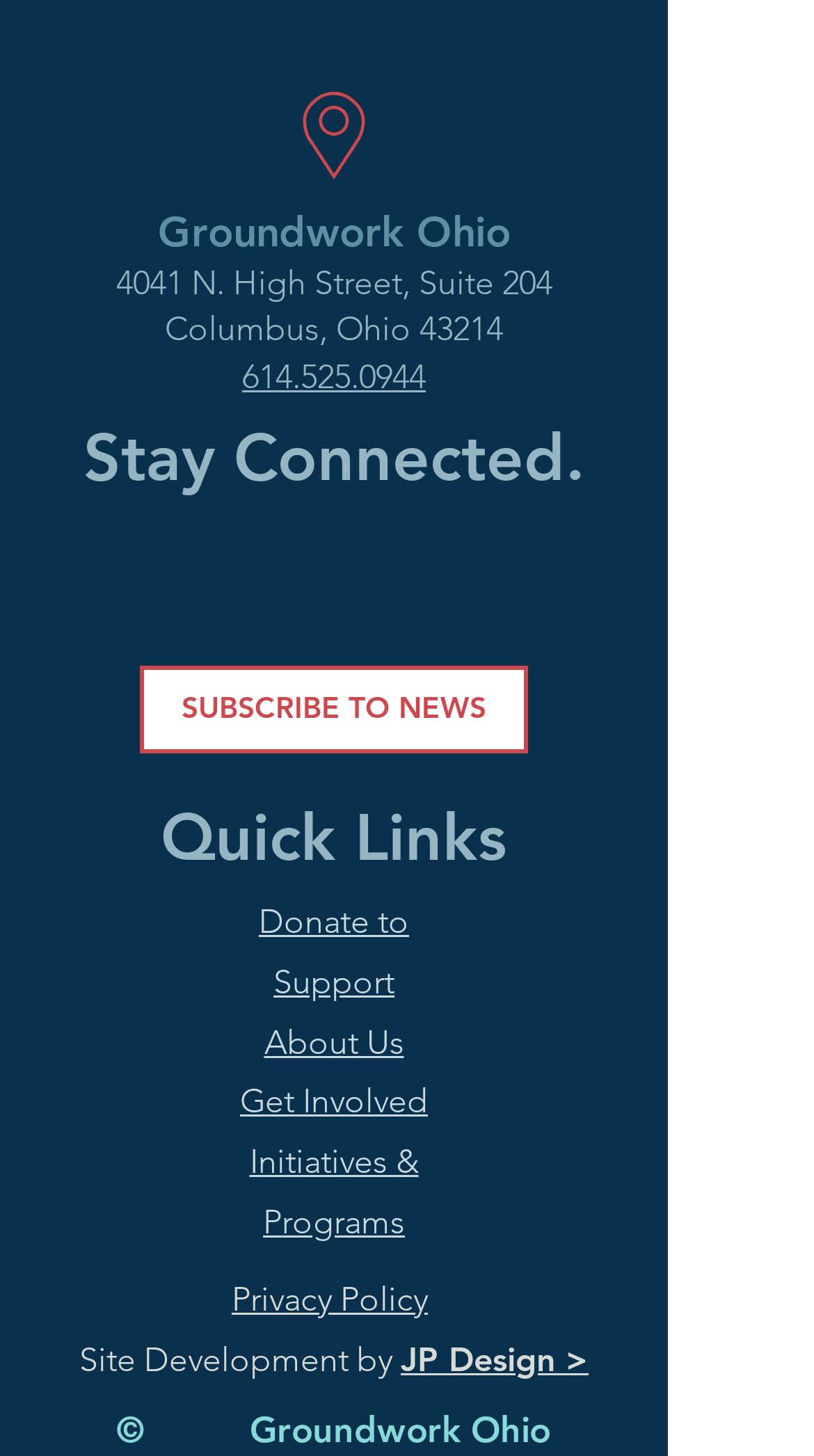Please specify the bounding box coordinates of the element that should be clicked to execute the given instruction: 'Check the privacy policy'. Ensure the coordinates are four float numbers between 0 and 1, expressed as [left, top, right, bottom].

[0.285, 0.878, 0.526, 0.905]